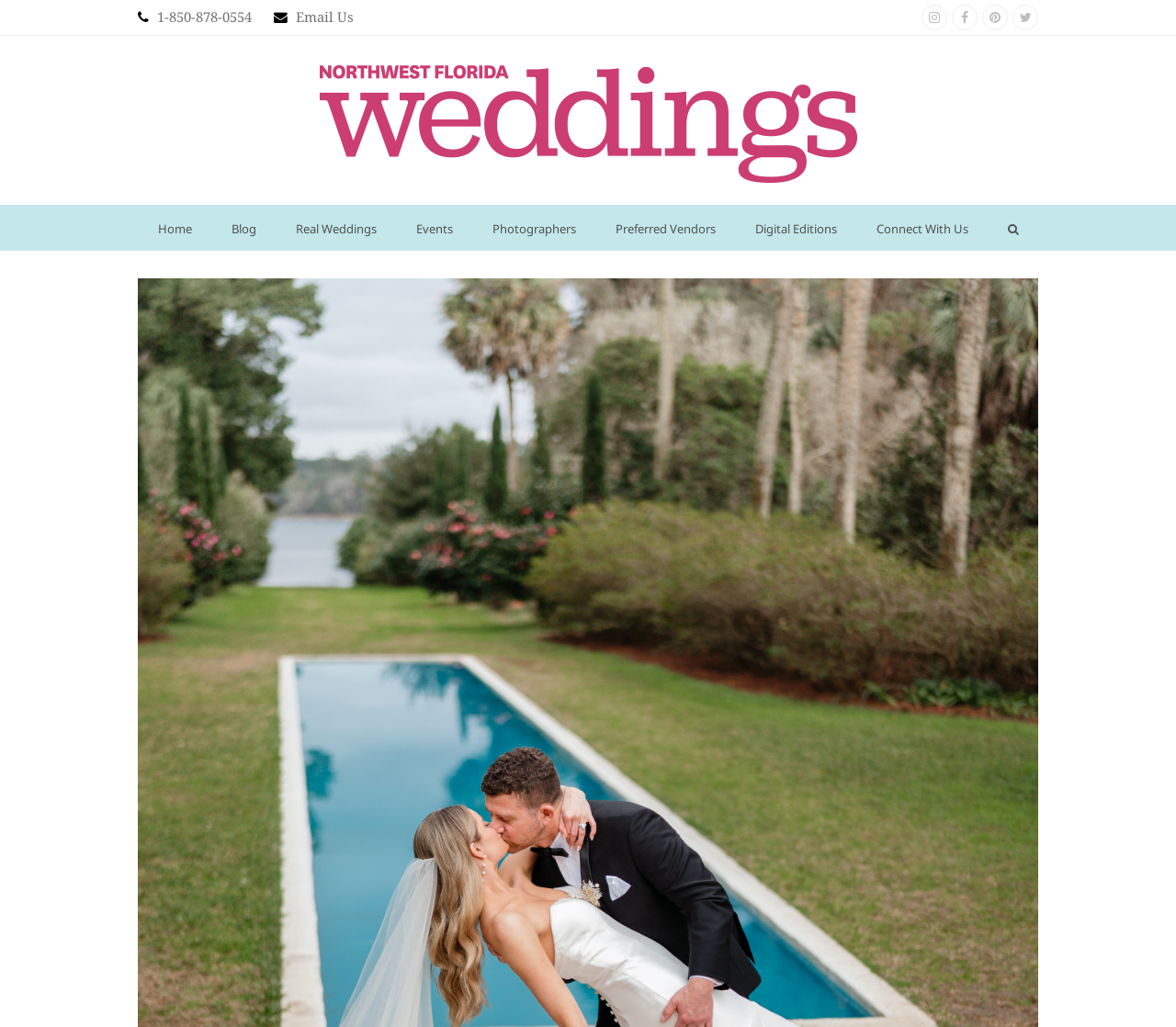Determine the webpage's heading and output its text content.

A Chance Connection Results in a Lifetime of Love